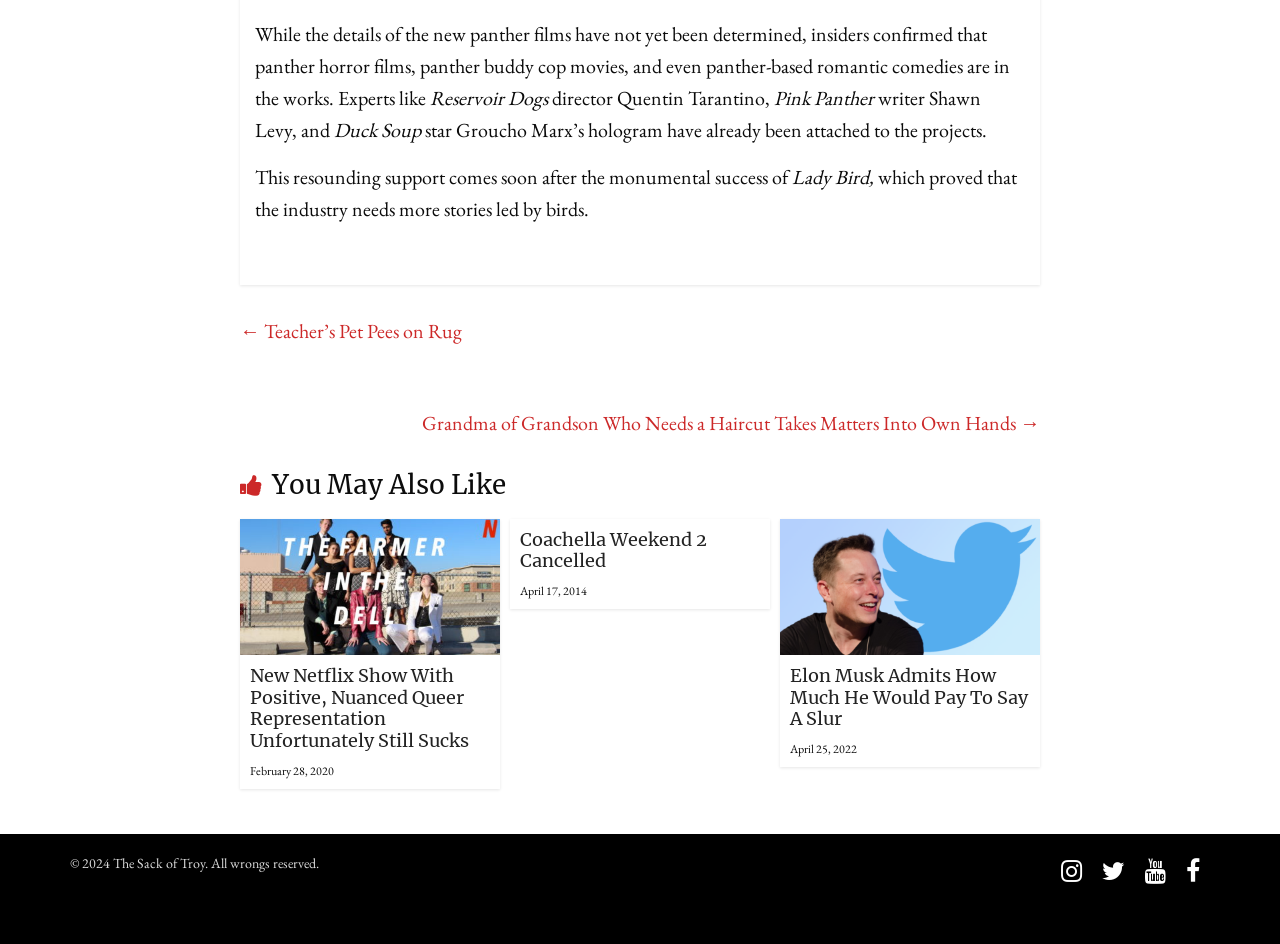What is the name of the Netflix show mentioned?
Analyze the image and deliver a detailed answer to the question.

The link element with the text 'New Netflix Show With Positive, Nuanced Queer Representation Unfortunately Still Sucks' indicates that this is the name of the Netflix show mentioned in the article.